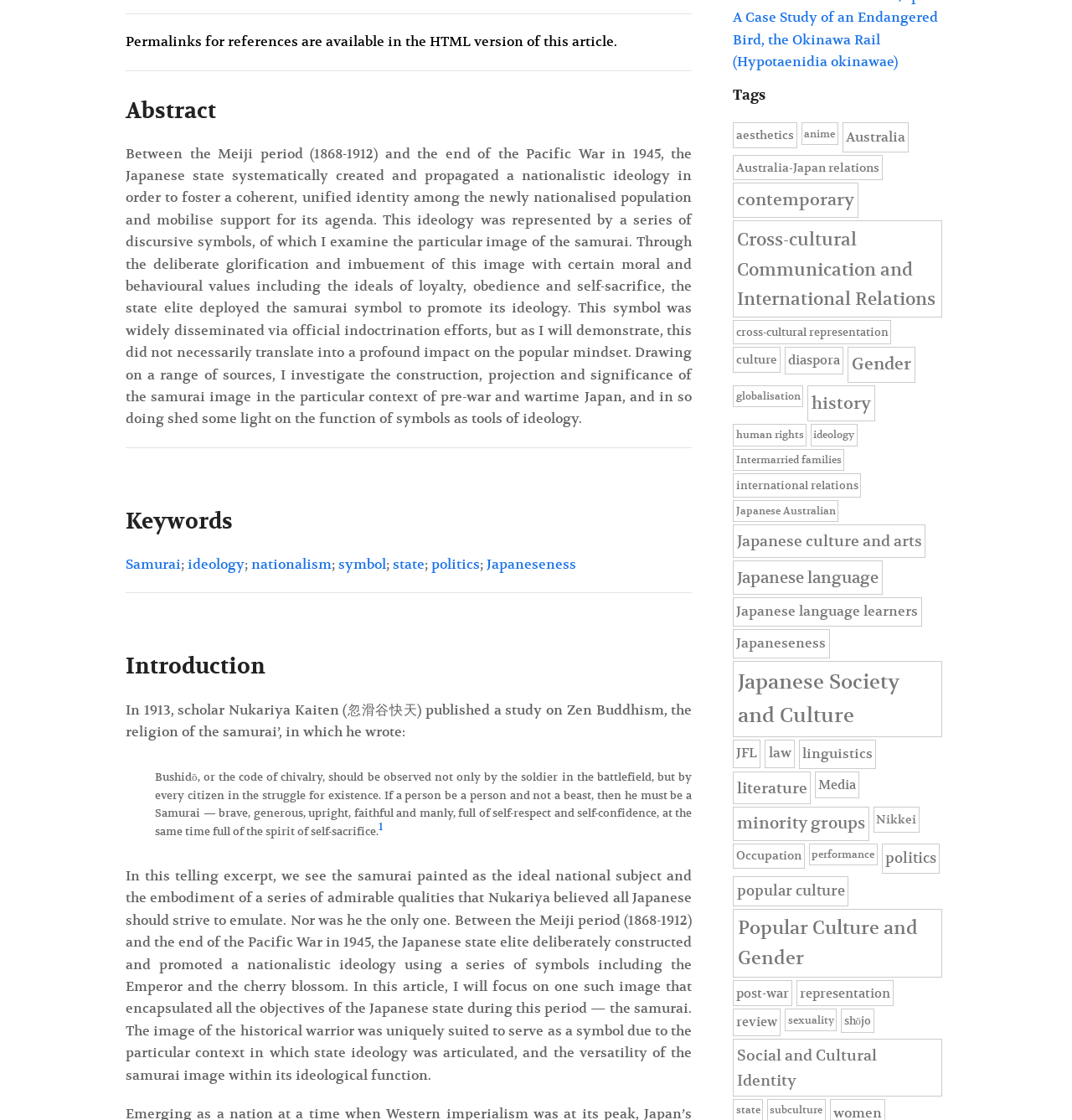Identify the bounding box coordinates for the UI element described by the following text: "sexuality". Provide the coordinates as four float numbers between 0 and 1, in the format [left, top, right, bottom].

[0.732, 0.901, 0.78, 0.921]